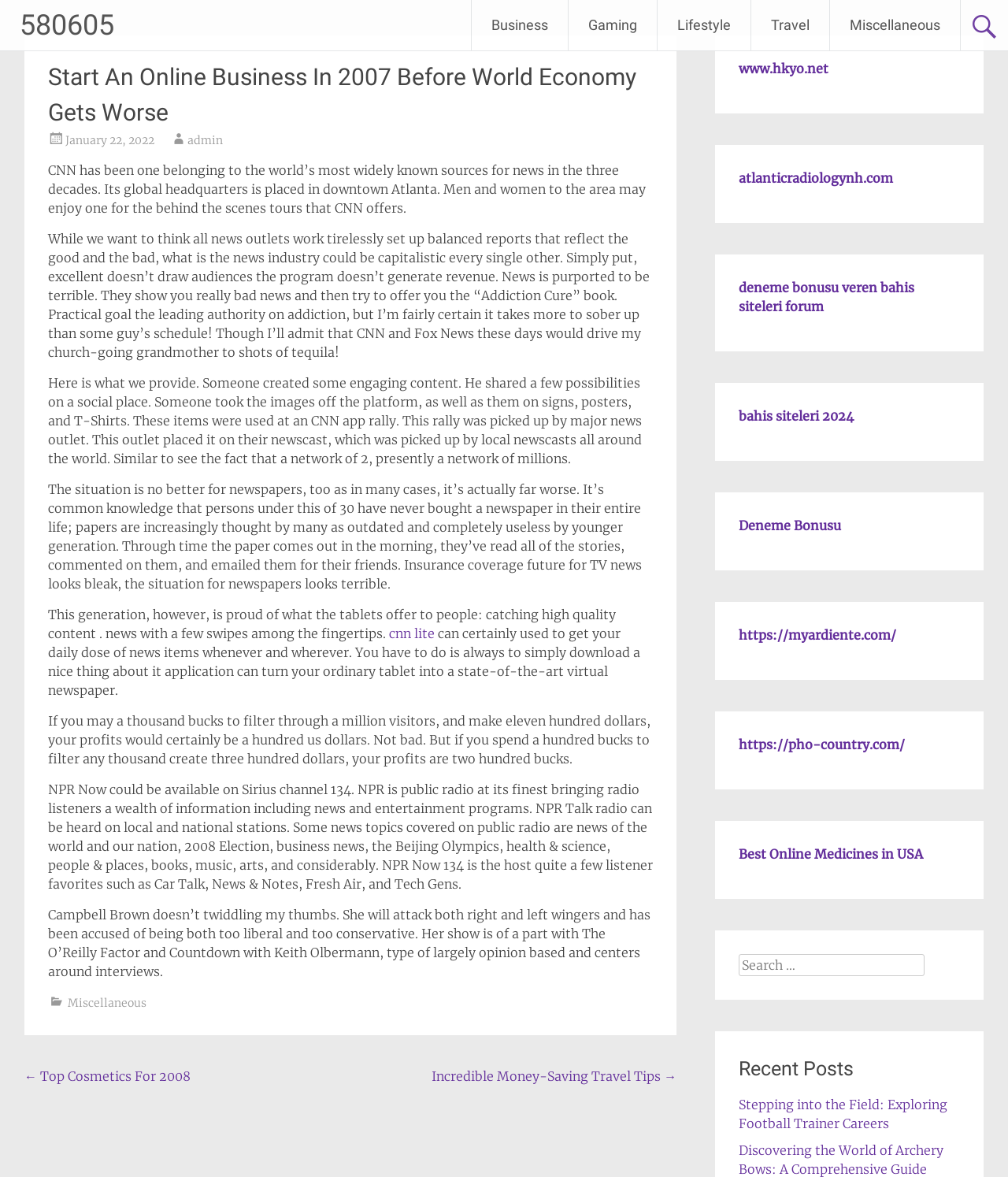Highlight the bounding box coordinates of the region I should click on to meet the following instruction: "Check the 'Recent Posts'".

[0.733, 0.896, 0.952, 0.92]